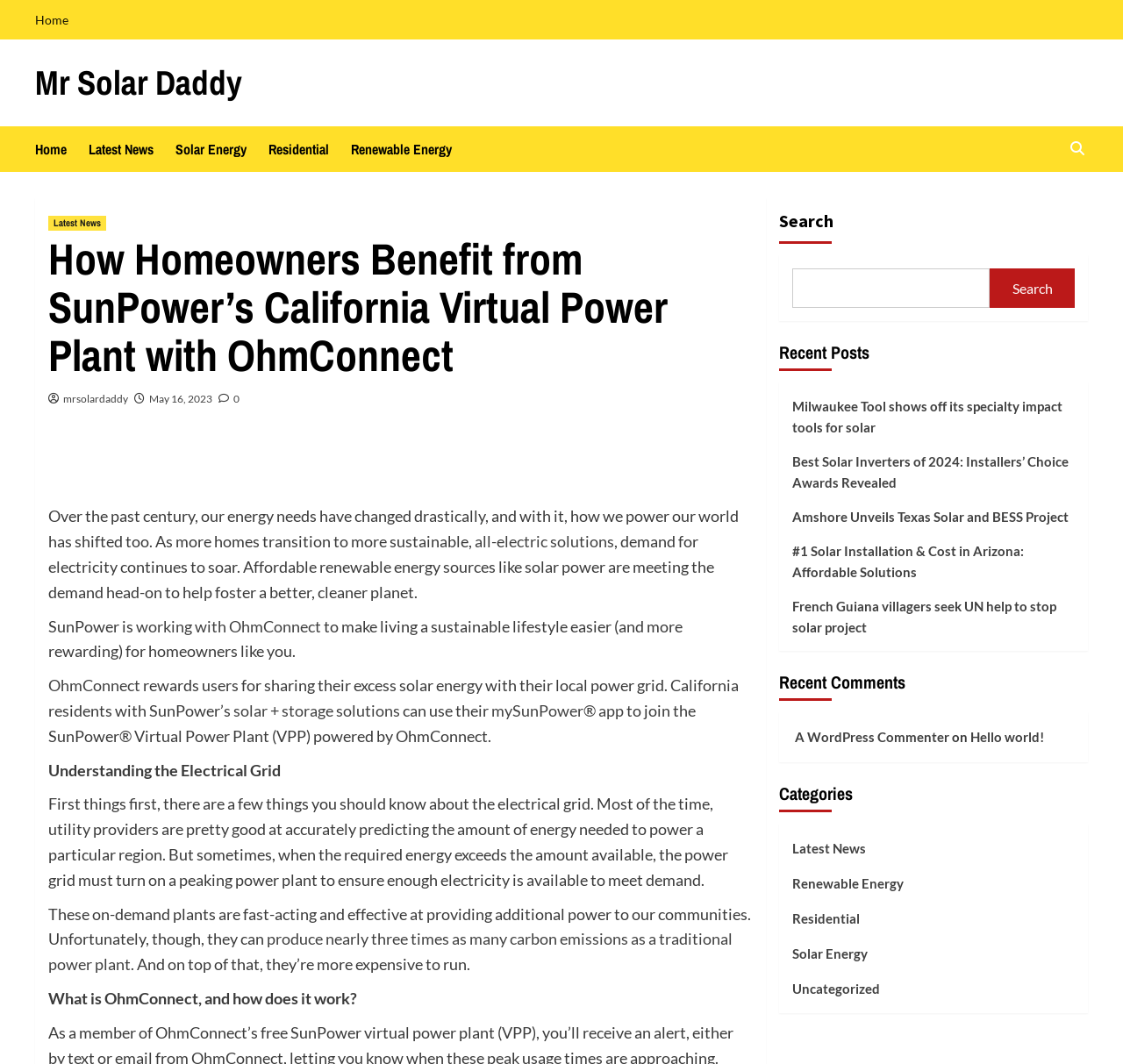Provide a brief response to the question below using a single word or phrase: 
What is the name of the website?

Mr Solar Daddy